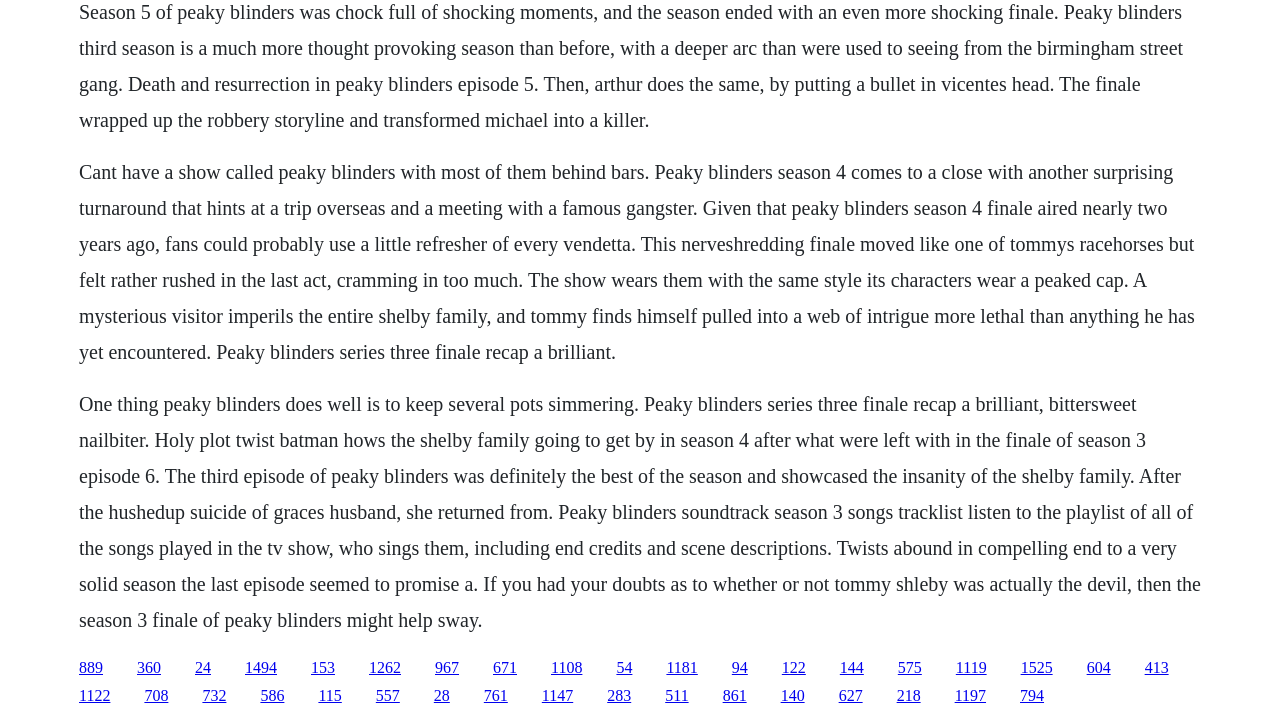Determine the coordinates of the bounding box that should be clicked to complete the instruction: "Click on the link to read about Peaky Blinders Season 5". The coordinates should be represented by four float numbers between 0 and 1: [left, top, right, bottom].

[0.062, 0.916, 0.08, 0.94]